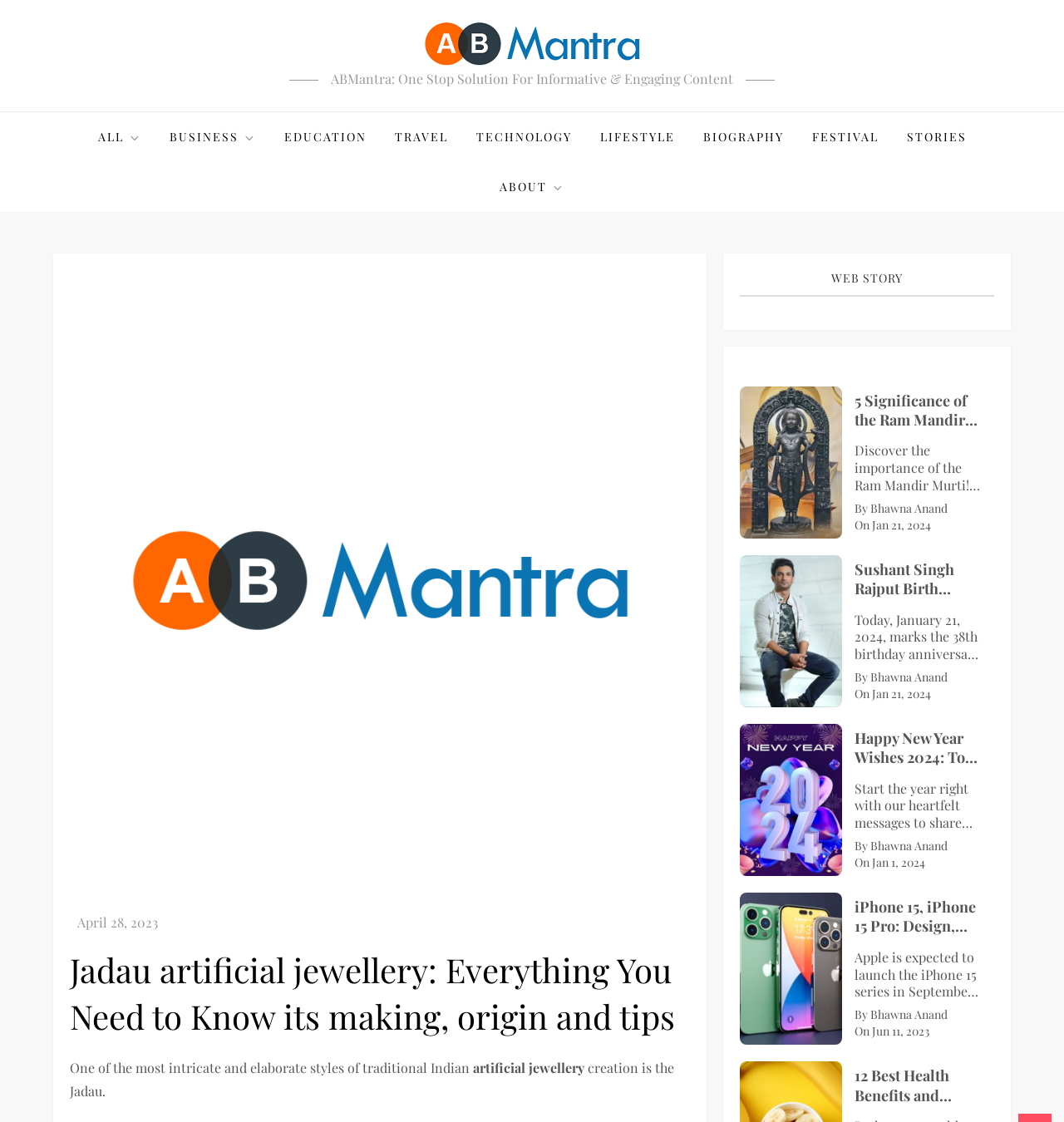Determine the bounding box coordinates of the element that should be clicked to execute the following command: "Check the latest iPhone 15 news".

[0.696, 0.796, 0.791, 0.931]